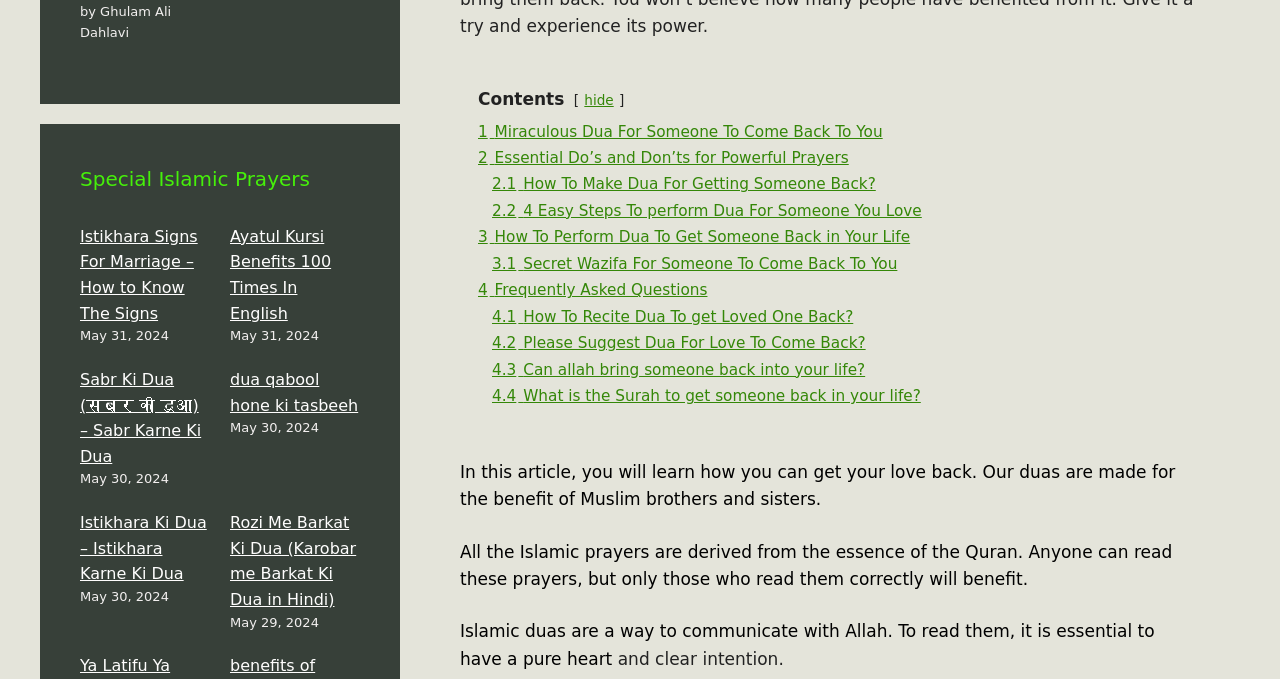Determine the bounding box coordinates for the area you should click to complete the following instruction: "Click on '1 Miraculous Dua For Someone To Come Back To You'".

[0.373, 0.18, 0.69, 0.207]